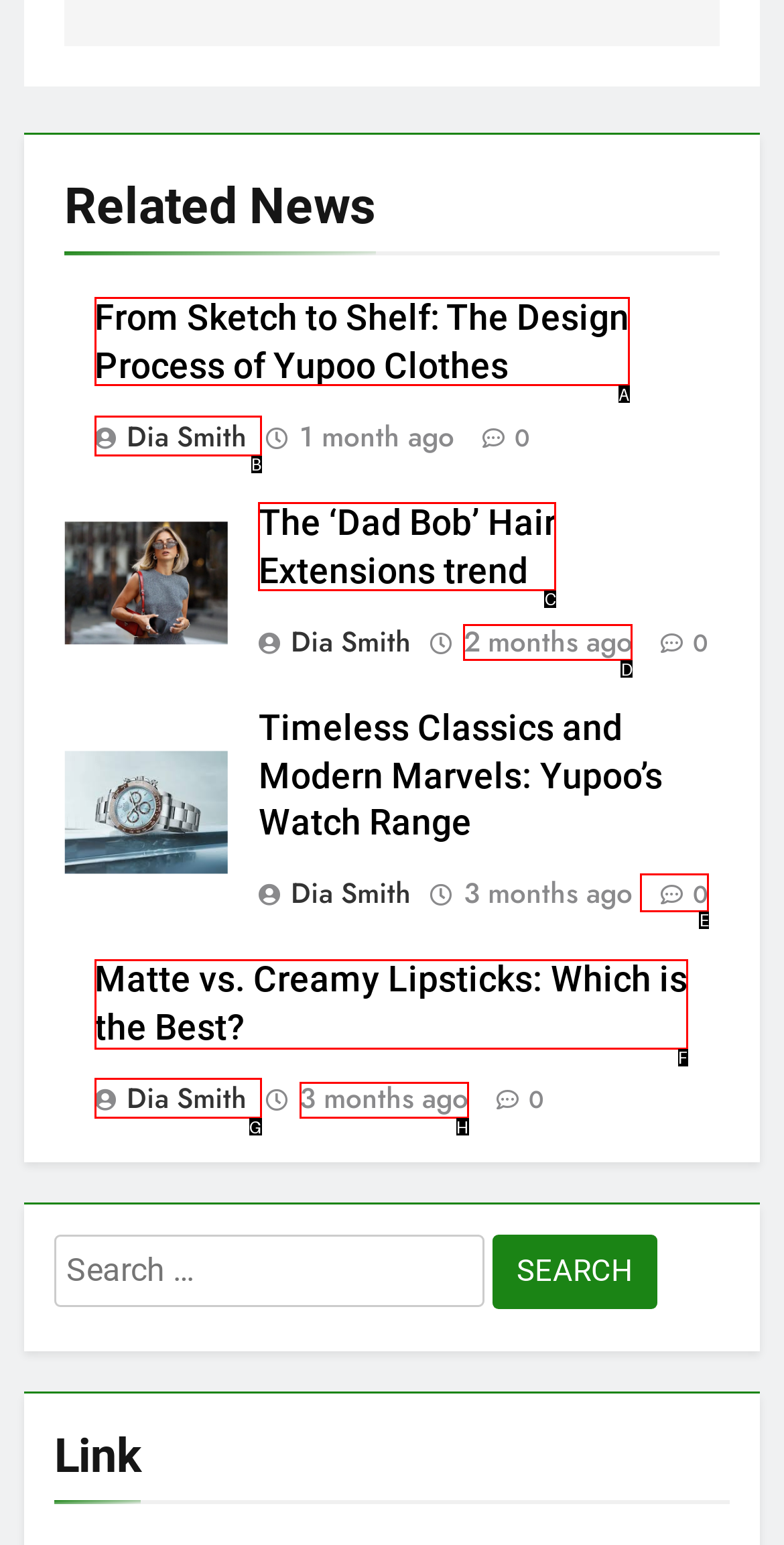Tell me which option I should click to complete the following task: Click on the link 'Matte vs. Creamy Lipsticks: Which is the Best?'
Answer with the option's letter from the given choices directly.

F